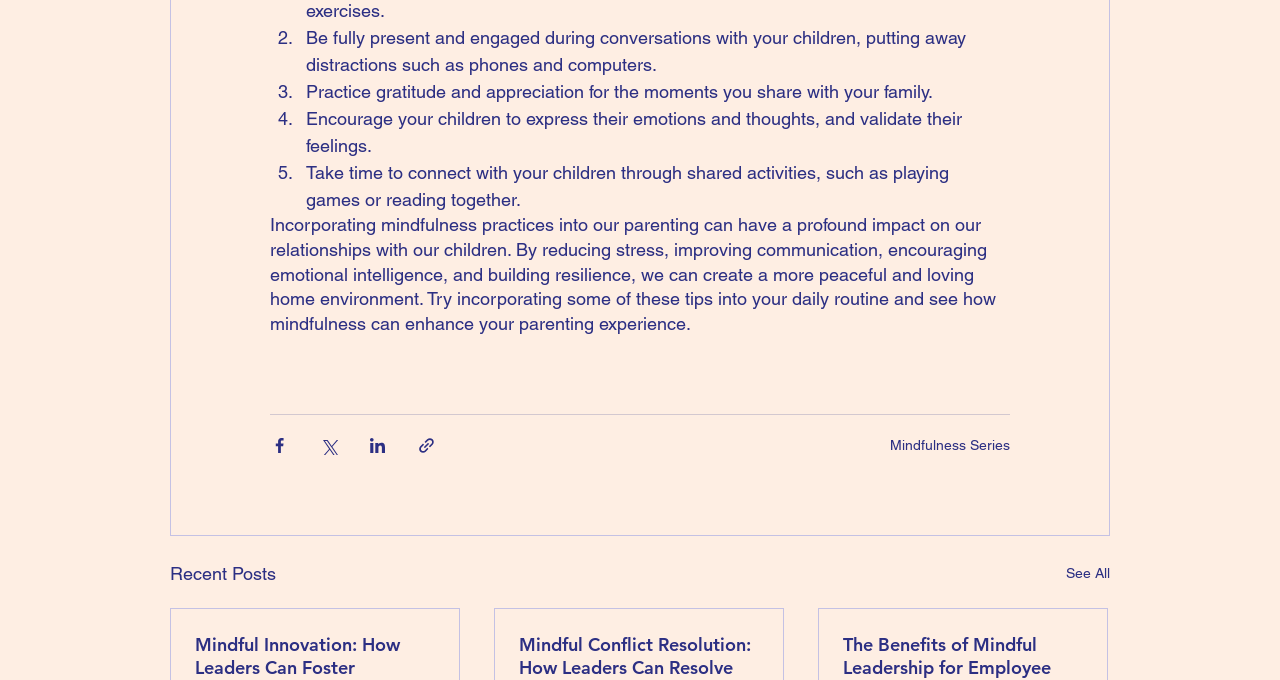What is the last tip for mindful parenting?
Answer briefly with a single word or phrase based on the image.

Connect through activities